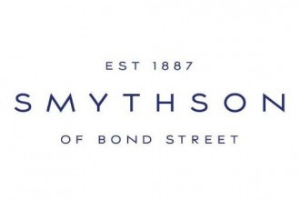Based on what you see in the screenshot, provide a thorough answer to this question: Where is the brand's prestigious location?

The logo features the text 'OF BOND STREET' below the brand name, signifying the brand's prestigious location in one of London's most iconic shopping streets.